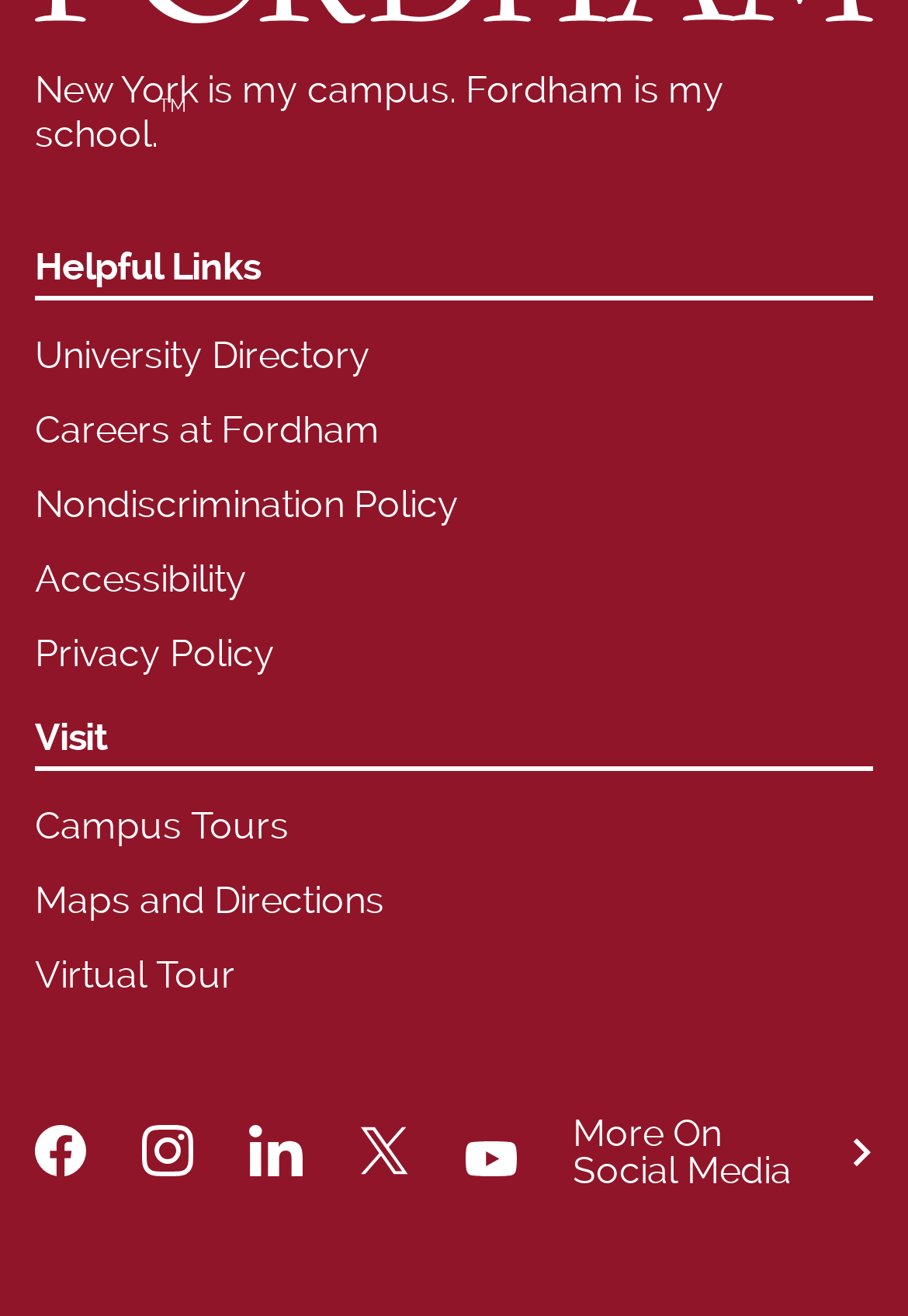Please specify the coordinates of the bounding box for the element that should be clicked to carry out this instruction: "Click University Directory". The coordinates must be four float numbers between 0 and 1, formatted as [left, top, right, bottom].

[0.038, 0.257, 0.408, 0.285]